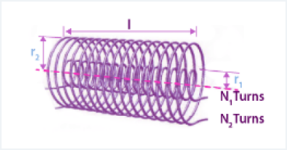What is the length of both solenoids?
Ensure your answer is thorough and detailed.

According to the image, both solenoids, S1 and S2, have equal lengths, which is represented by the symbol l.